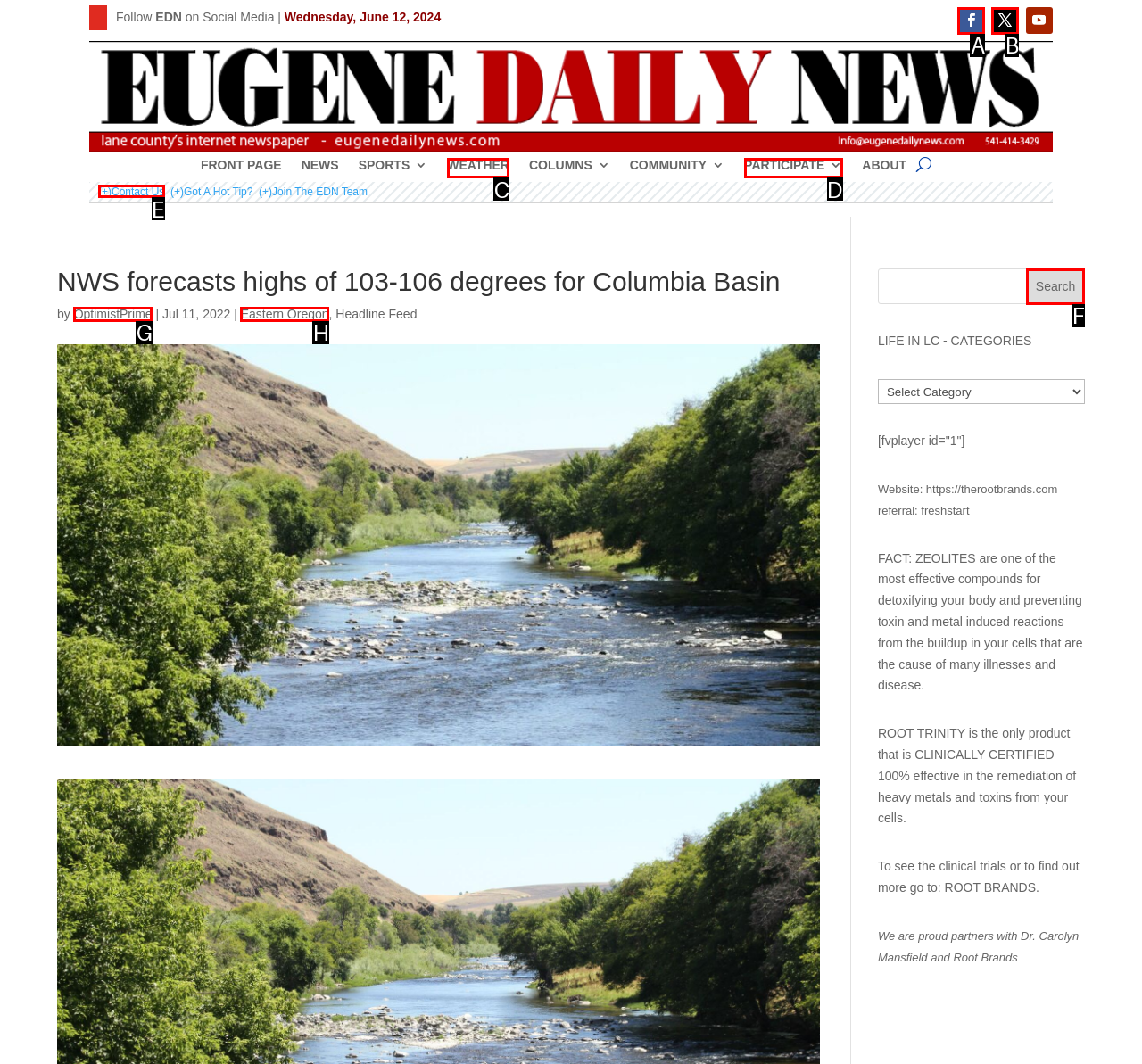Select the appropriate HTML element to click on to finish the task: Click on the 'Contact Us' link.
Answer with the letter corresponding to the selected option.

E